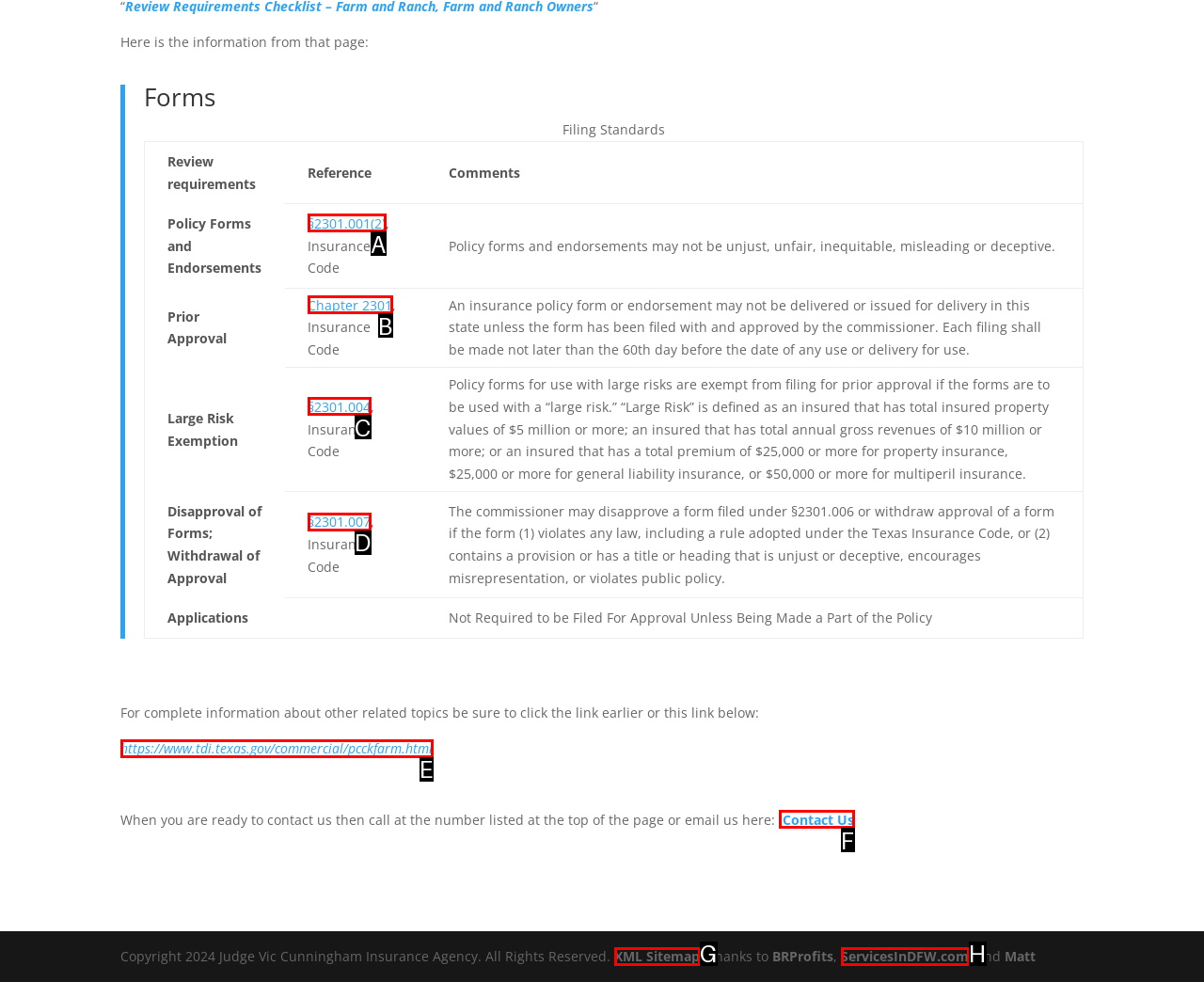Match the description to the correct option: §2301.004
Provide the letter of the matching option directly.

C